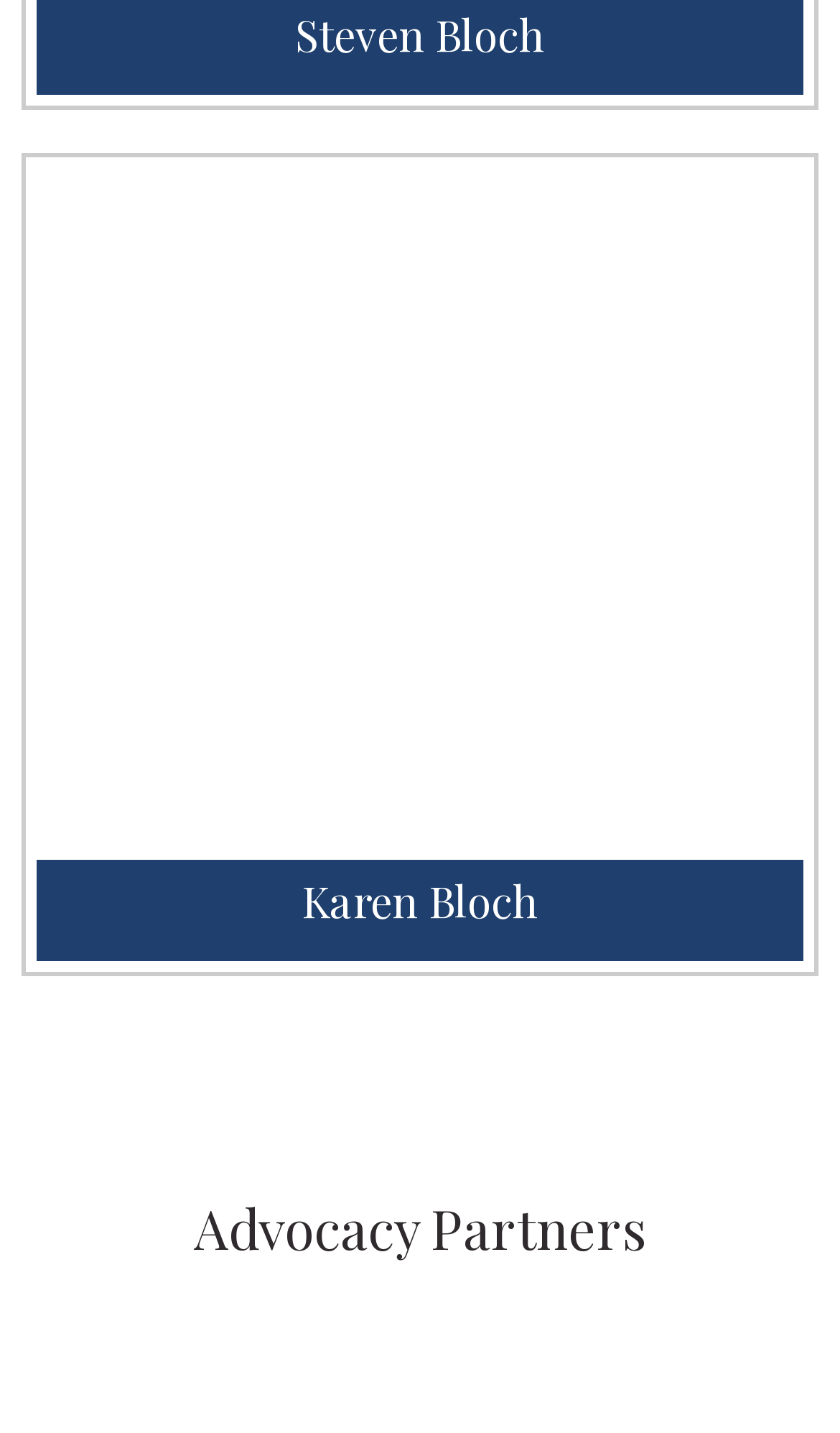Please respond in a single word or phrase: 
How many images are there on this webpage?

2